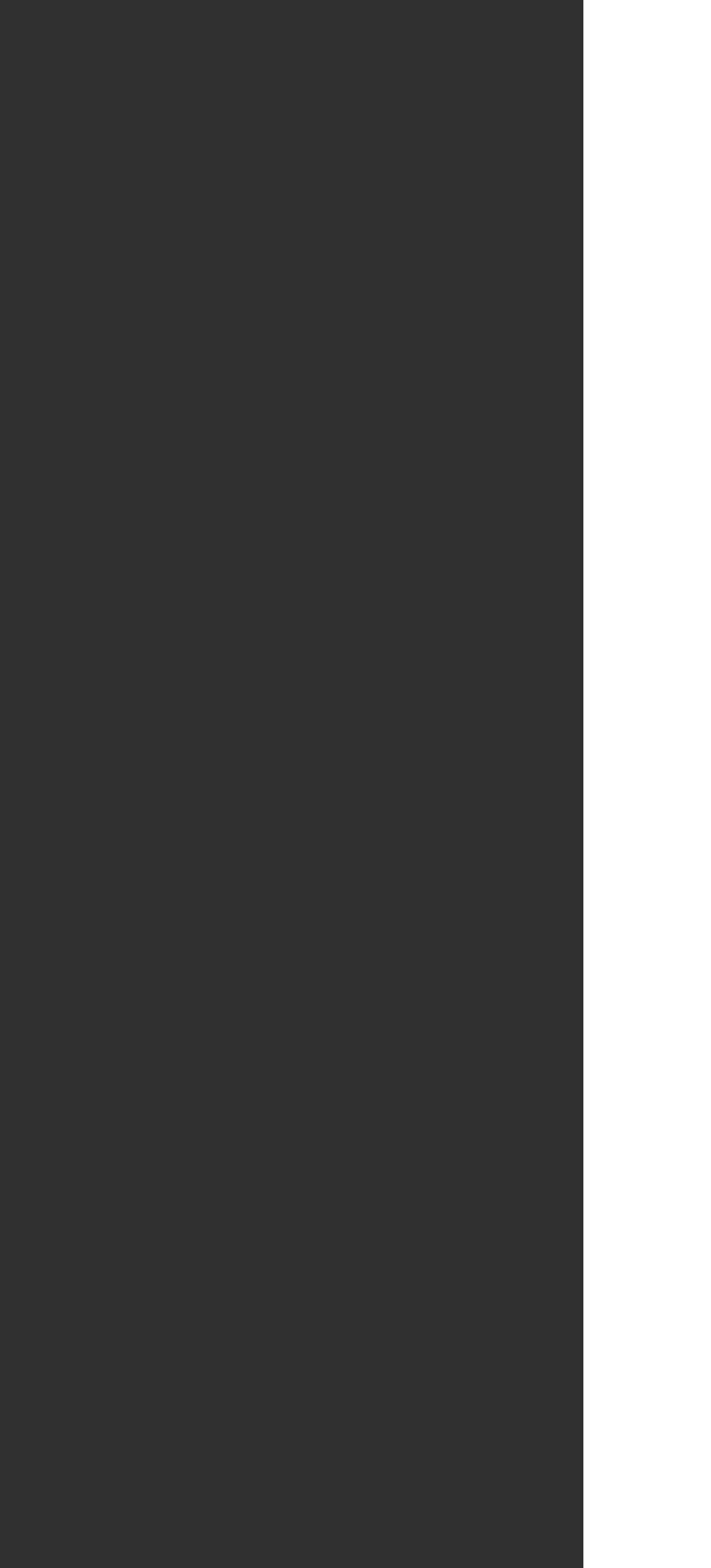What is the purpose of the form on the webpage?
Look at the image and respond to the question as thoroughly as possible.

The form is located below the 'Contact Us' heading and has fields for Full Name, Company Name, Email, Phone, and a message. The presence of a 'Submit' button suggests that the form is used to send a message or inquiry to Summit Marketing.